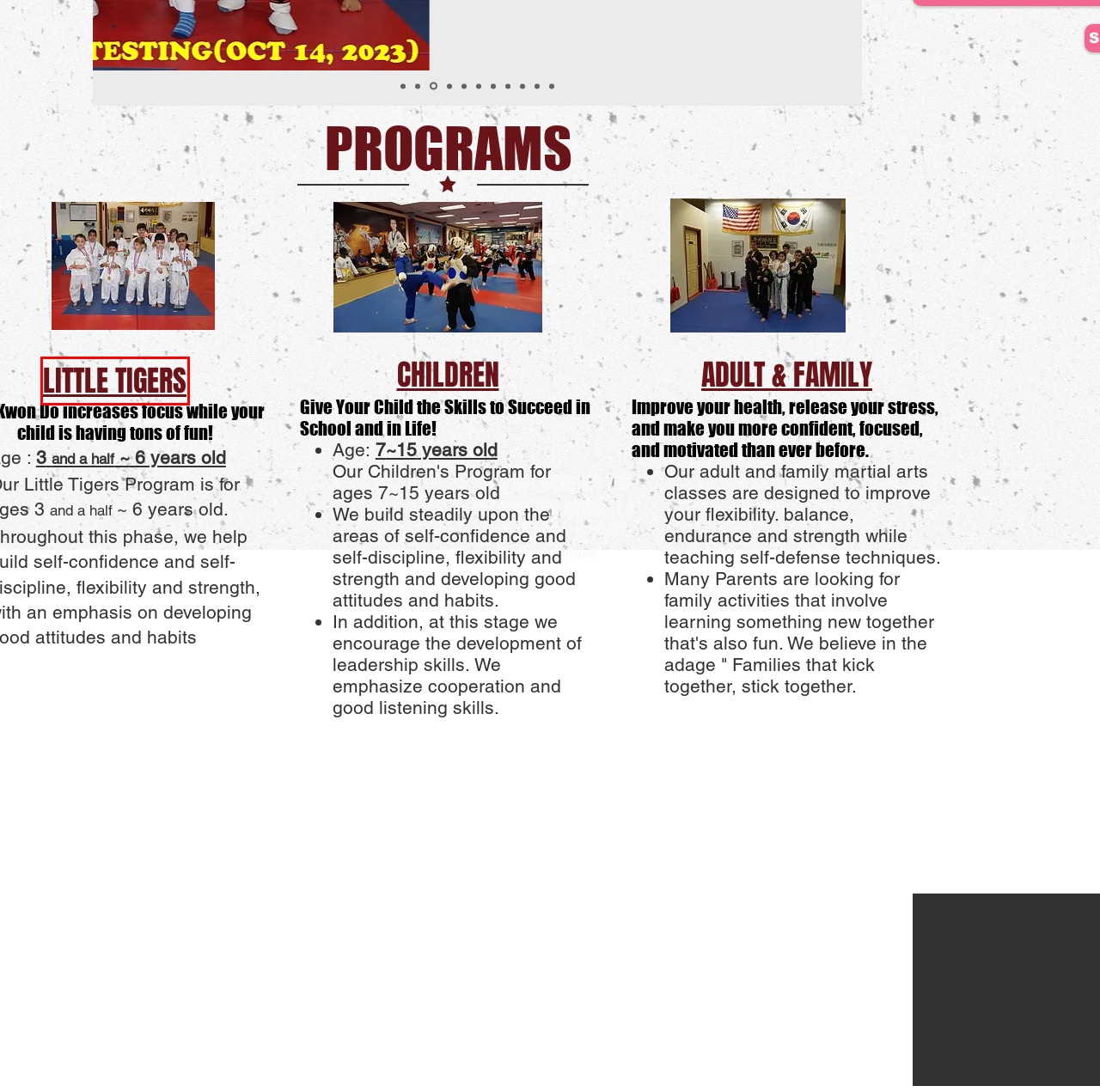Look at the screenshot of a webpage where a red rectangle bounding box is present. Choose the webpage description that best describes the new webpage after clicking the element inside the red bounding box. Here are the candidates:
A. Programs, B.M. Kim's Taekwondo, Port Chester Taekwondo, NY
B. Adult class, B.M. Kim's Taekwondo, Port Chester Taekwondo, NY
C. event, Get started, B.M. Kim's Taekwondo, Port Chester Taekwondo, NY
D. Contact us, B.M. Kim's Taekwondo, Port Chester Taekwondo, NY
E. class schedule, B.M. Kim's Taekwondo, Port Chester Taekwondo, NY
F. Children class, B.M. Kim's Taekwondo, Port Chester Taekwondo, NY
G. About, B.M. Kim's Taekwondo, Port Chester Taekwondo, NY
H. Kids class, B.M. Kim's Taekwondo, Port Chester Taekwondo, NY

H